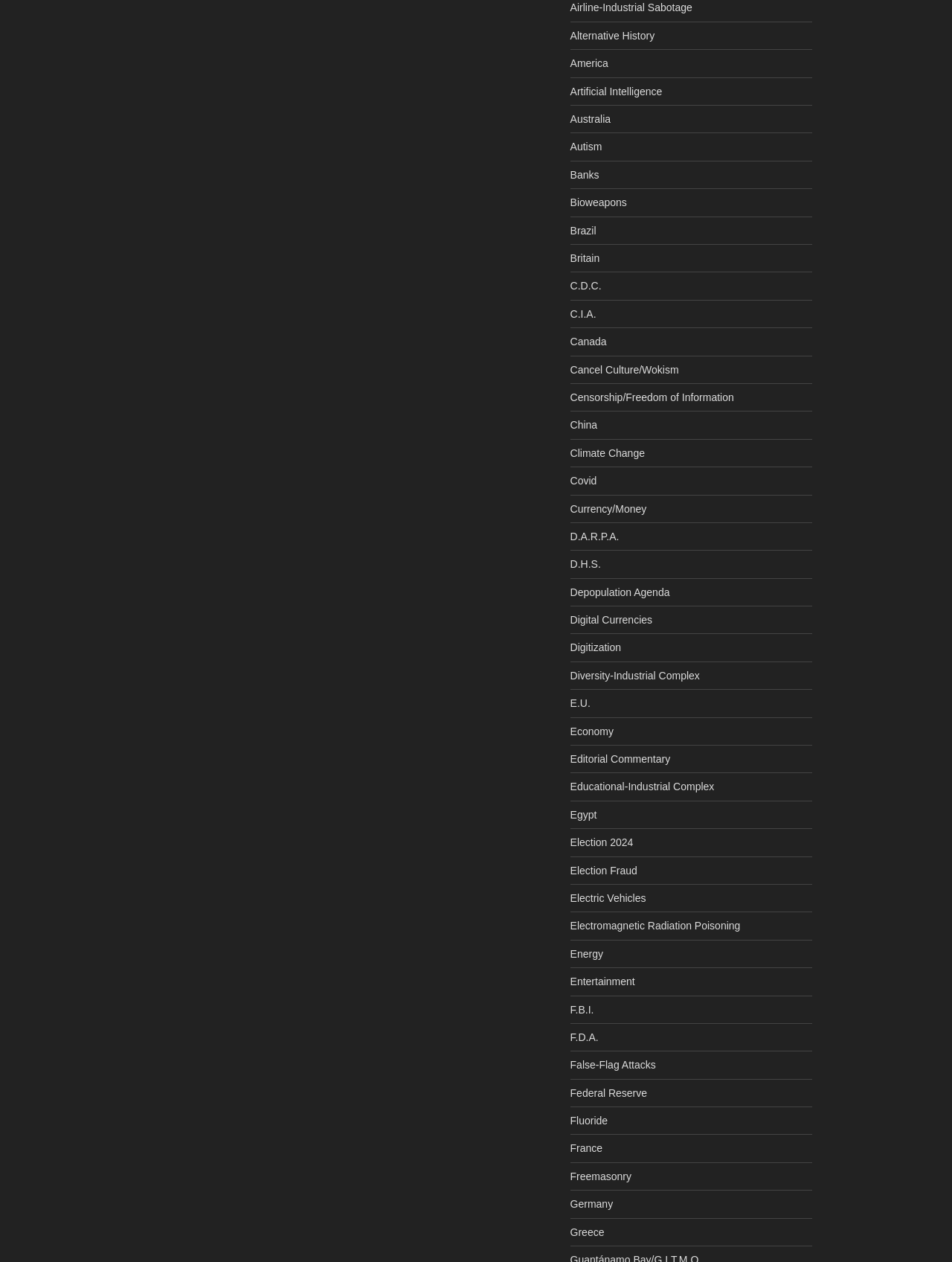What is the topic of the link below 'Covid'?
Using the image, respond with a single word or phrase.

Currency/Money